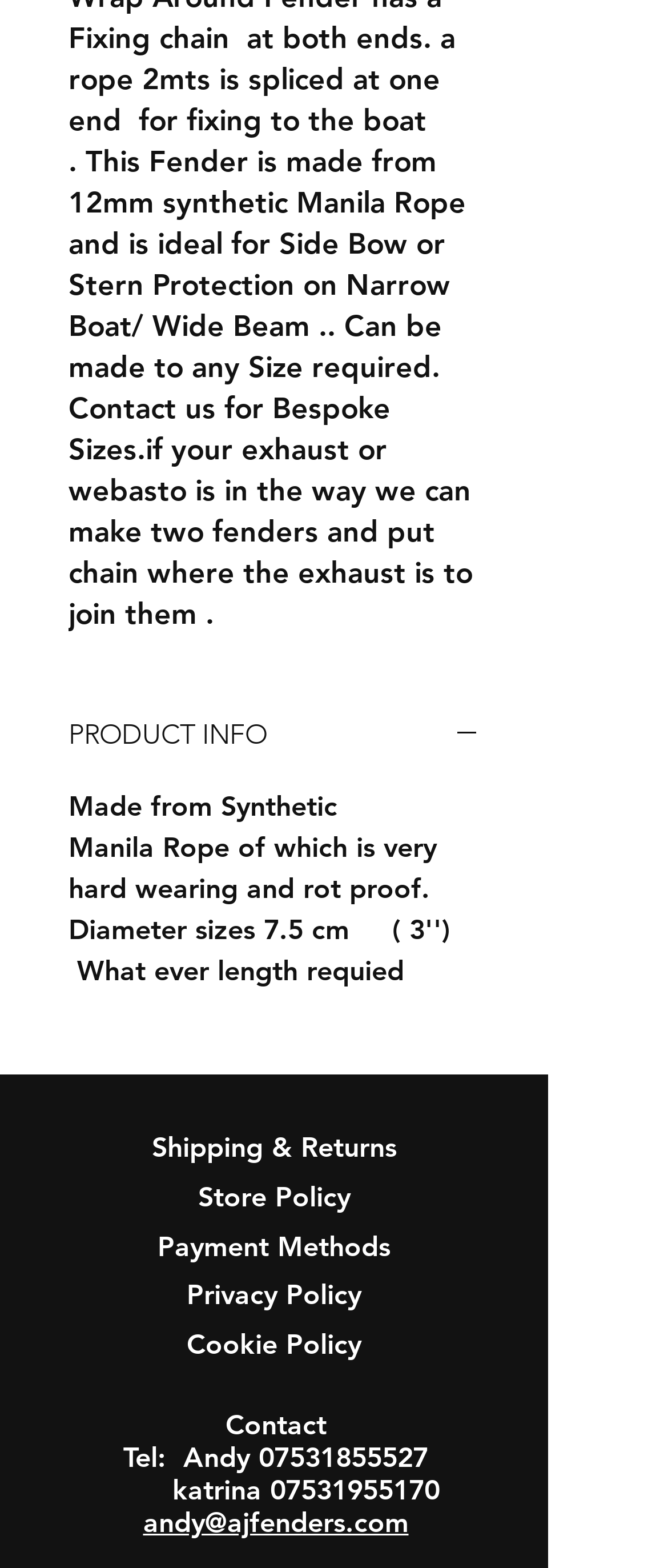Determine the bounding box coordinates of the clickable region to carry out the instruction: "Click the PRODUCT INFO button".

[0.103, 0.457, 0.718, 0.483]